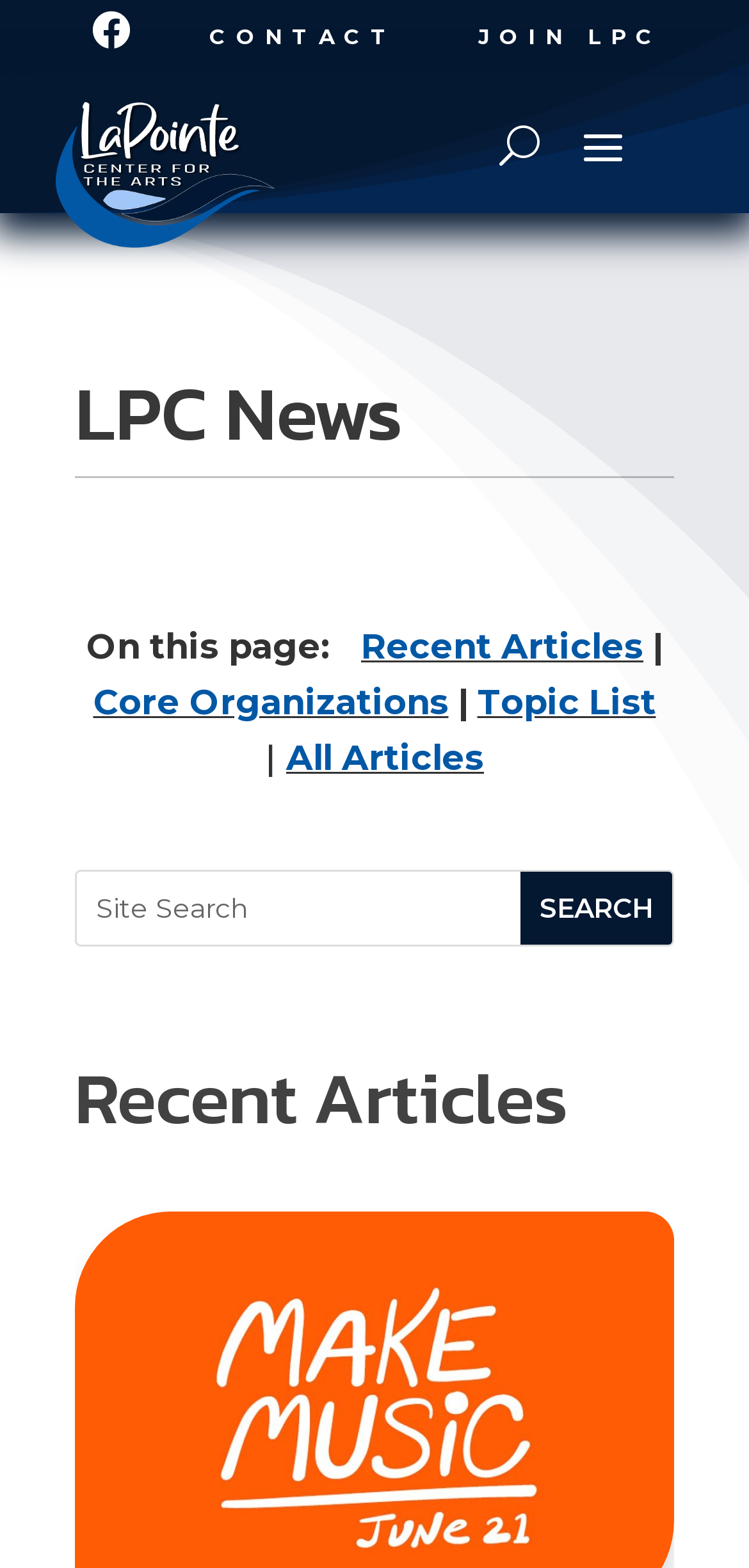Give a detailed account of the webpage.

The webpage is a collection of articles featuring the latest happenings of the La Pointe Center for the Arts. At the top left, there is a small icon represented by '\uf09a'. Next to it, there are three links: 'CONTACT', 'JOIN LPC', and 'LPC Logo', which is accompanied by an image of the LPC Logo. 

Below these links, there is a heading 'LPC News' that spans across the top of the page. Underneath, there is a section that starts with the text 'On this page:' followed by three links: 'Recent Articles', 'Core Organizations', and 'Topic List', separated by vertical lines. 

To the right of this section, there is a search bar with a textbox labeled 'Site Search' and a 'Search' button. The button has the text 'SEARCH' on it. 

Further down the page, there is a heading 'Recent Articles' that marks the beginning of the article section.